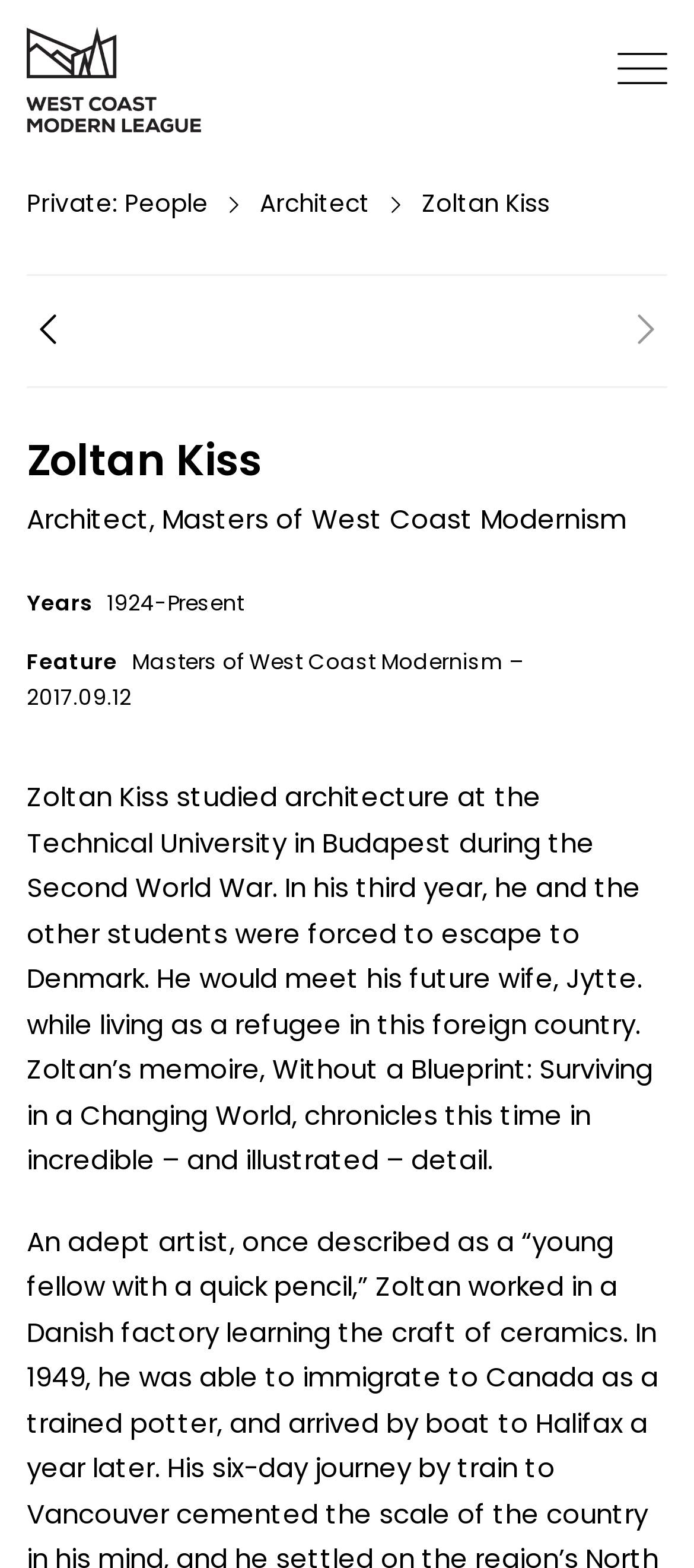For the following element description, predict the bounding box coordinates in the format (top-left x, top-left y, bottom-right x, bottom-right y). All values should be floating point numbers between 0 and 1. Description: Calendar

None